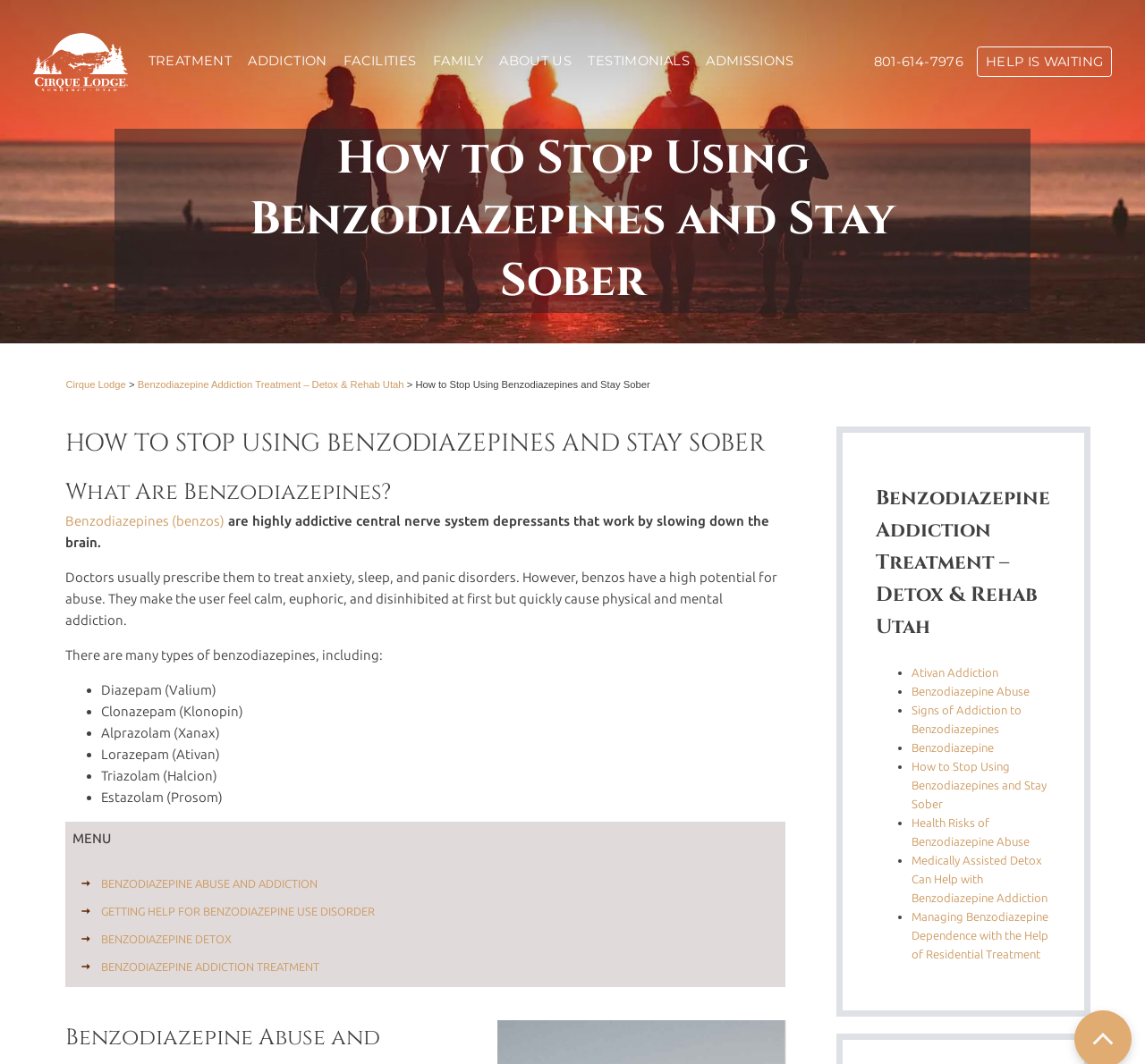Create a detailed summary of all the visual and textual information on the webpage.

This webpage is about benzodiazepine addiction treatment and recovery. At the top, there is a logo and a navigation menu with links to different sections of the website, including "TREATMENT", "ADDICTION", "FACILITIES", "FAMILY", "ABOUT US", "TESTIMONIALS", and "ADMISSIONS". Below the navigation menu, there is a large header that reads "How to Stop Using Benzodiazepines and Stay Sober" with a background image.

The main content of the webpage is divided into several sections. The first section explains what benzodiazepines are, describing them as highly addictive central nervous system depressants that can lead to physical and mental addiction. This section also lists different types of benzodiazepines, including Diazepam (Valium), Clonazepam (Klonopin), Alprazolam (Xanax), and others.

The next section appears to be a menu with links to different topics related to benzodiazepine addiction, including "BENZODIAZEPINE ABUSE AND ADDICTION", "GETTING HELP FOR BENZODIAZEPINE USE DISORDER", "BENZODIAZEPINE DETOX", and "BENZODIAZEPINE ADDICTION TREATMENT". Each of these links has a small icon next to it.

Further down the page, there is a list of links to specific topics related to benzodiazepine addiction, including "Ativan Addiction", "Benzodiazepine Abuse", "Signs of Addiction to Benzodiazepines", and others. At the very bottom of the page, there is a small icon that appears to be an upward arrow.

Overall, the webpage is focused on providing information and resources for individuals struggling with benzodiazepine addiction, with a focus on treatment and recovery.